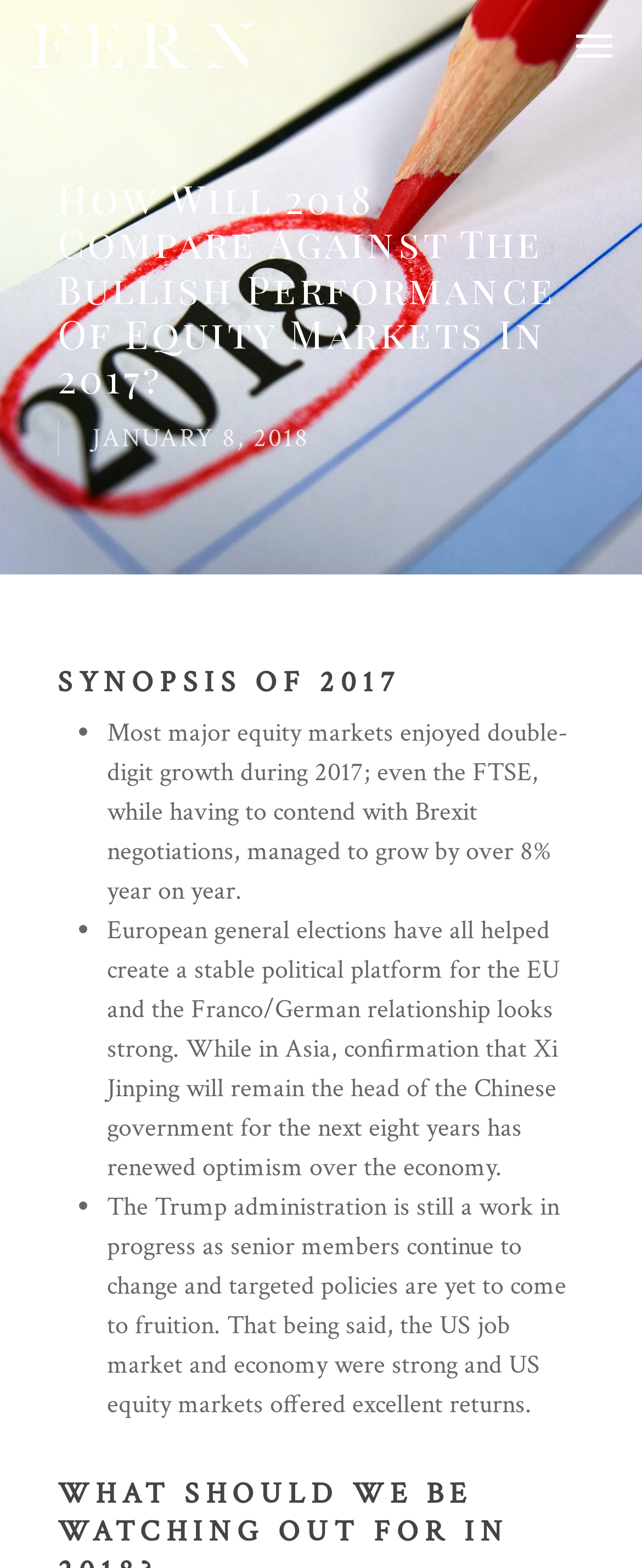What is the topic of the article?
Look at the webpage screenshot and answer the question with a detailed explanation.

I inferred the topic of the article by reading the main heading 'How Will 2018 Compare Against The Bullish Performance Of Equity Markets In 2017?' and the subsequent paragraphs which discuss the performance of equity markets in 2017 and the outlook for 2018.